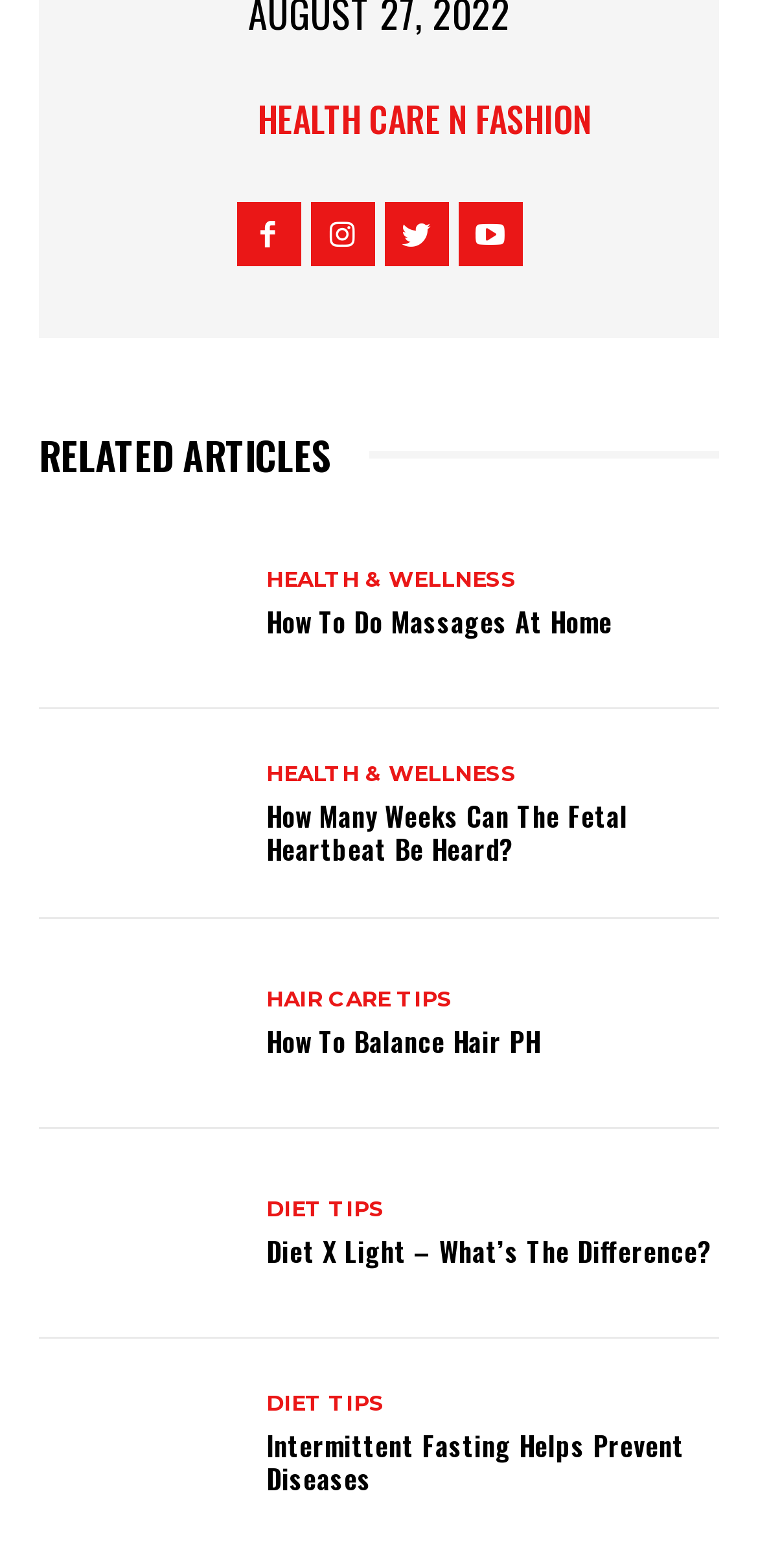Determine the bounding box coordinates of the clickable region to execute the instruction: "Read 'How To Do Massages At Home'". The coordinates should be four float numbers between 0 and 1, denoted as [left, top, right, bottom].

[0.051, 0.334, 0.321, 0.438]